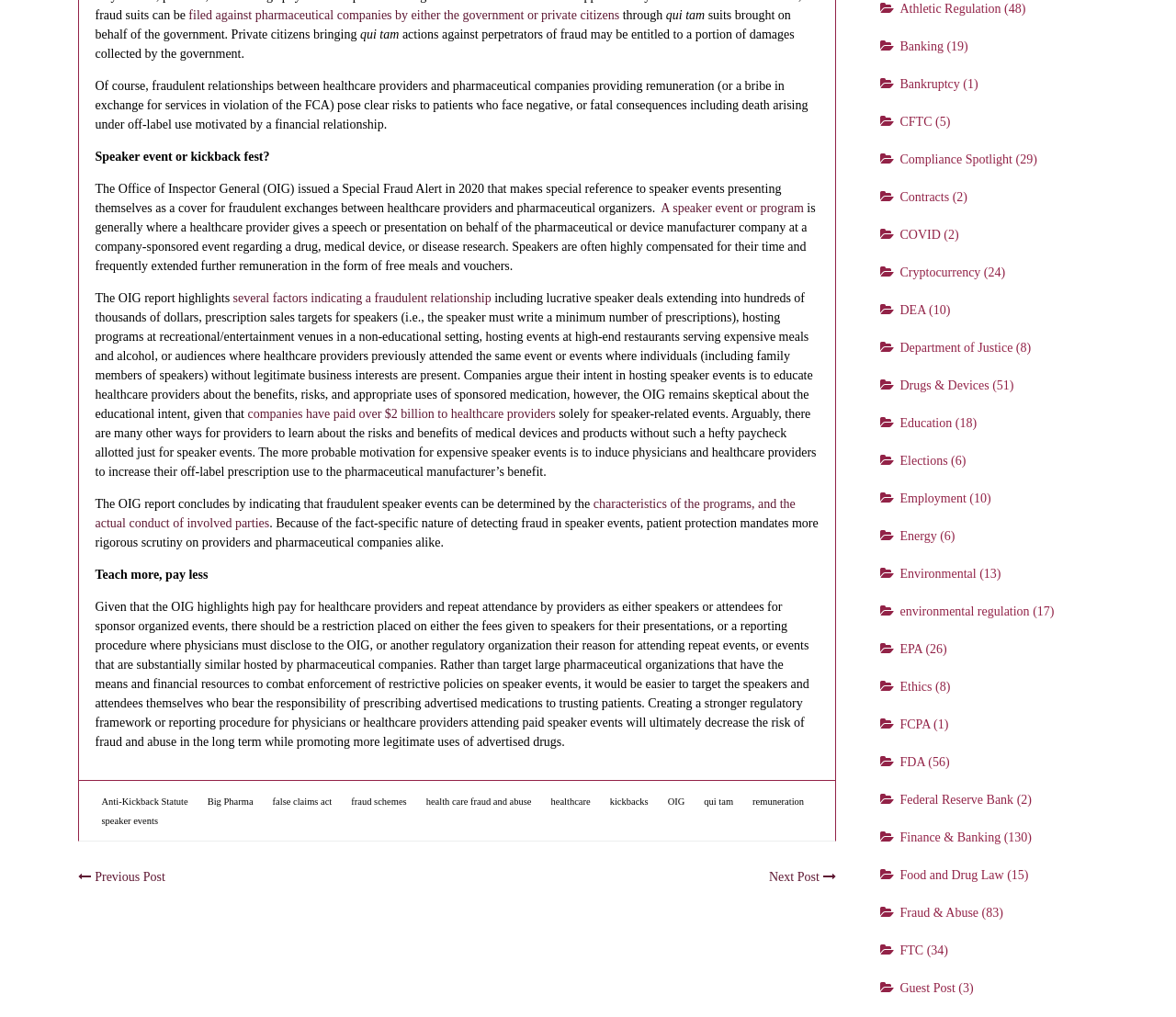Determine the bounding box coordinates of the element's region needed to click to follow the instruction: "Browse posts related to Drugs & Devices". Provide these coordinates as four float numbers between 0 and 1, formatted as [left, top, right, bottom].

[0.765, 0.372, 0.841, 0.386]